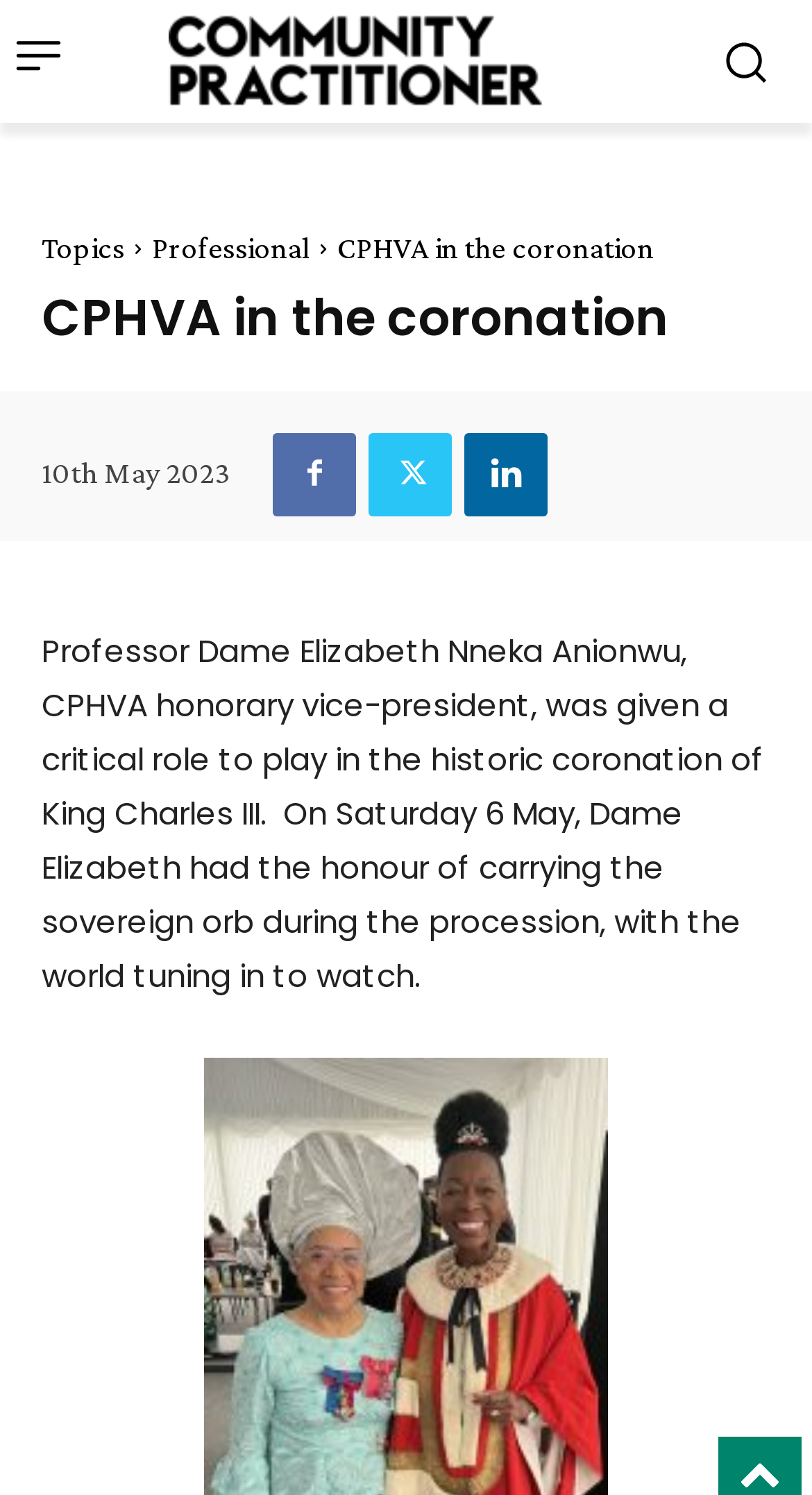What is the name of the king whose coronation is mentioned?
Using the visual information, respond with a single word or phrase.

King Charles III